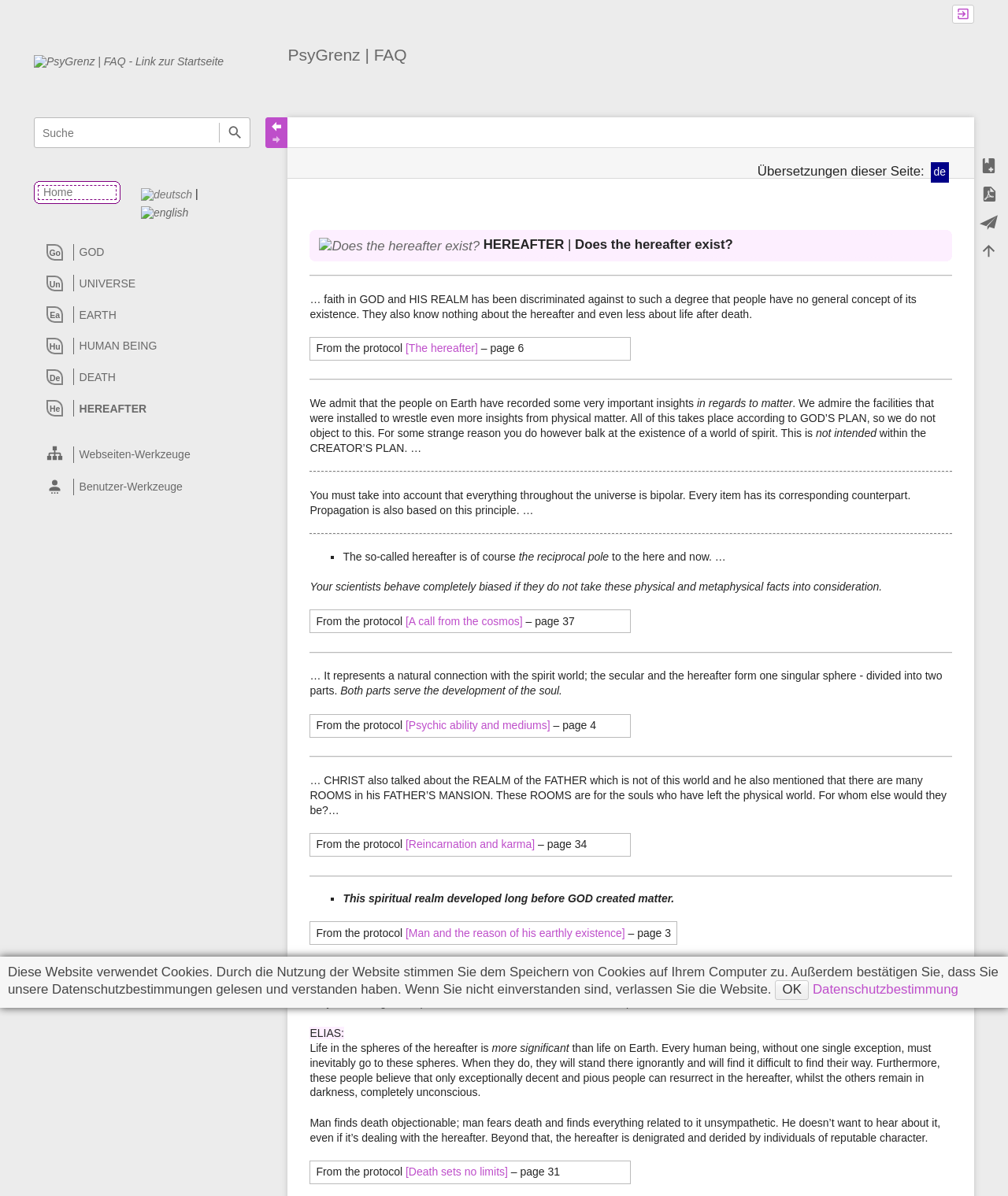Please find the bounding box coordinates of the clickable region needed to complete the following instruction: "Read about does the hereafter exist". The bounding box coordinates must consist of four float numbers between 0 and 1, i.e., [left, top, right, bottom].

[0.317, 0.199, 0.476, 0.211]